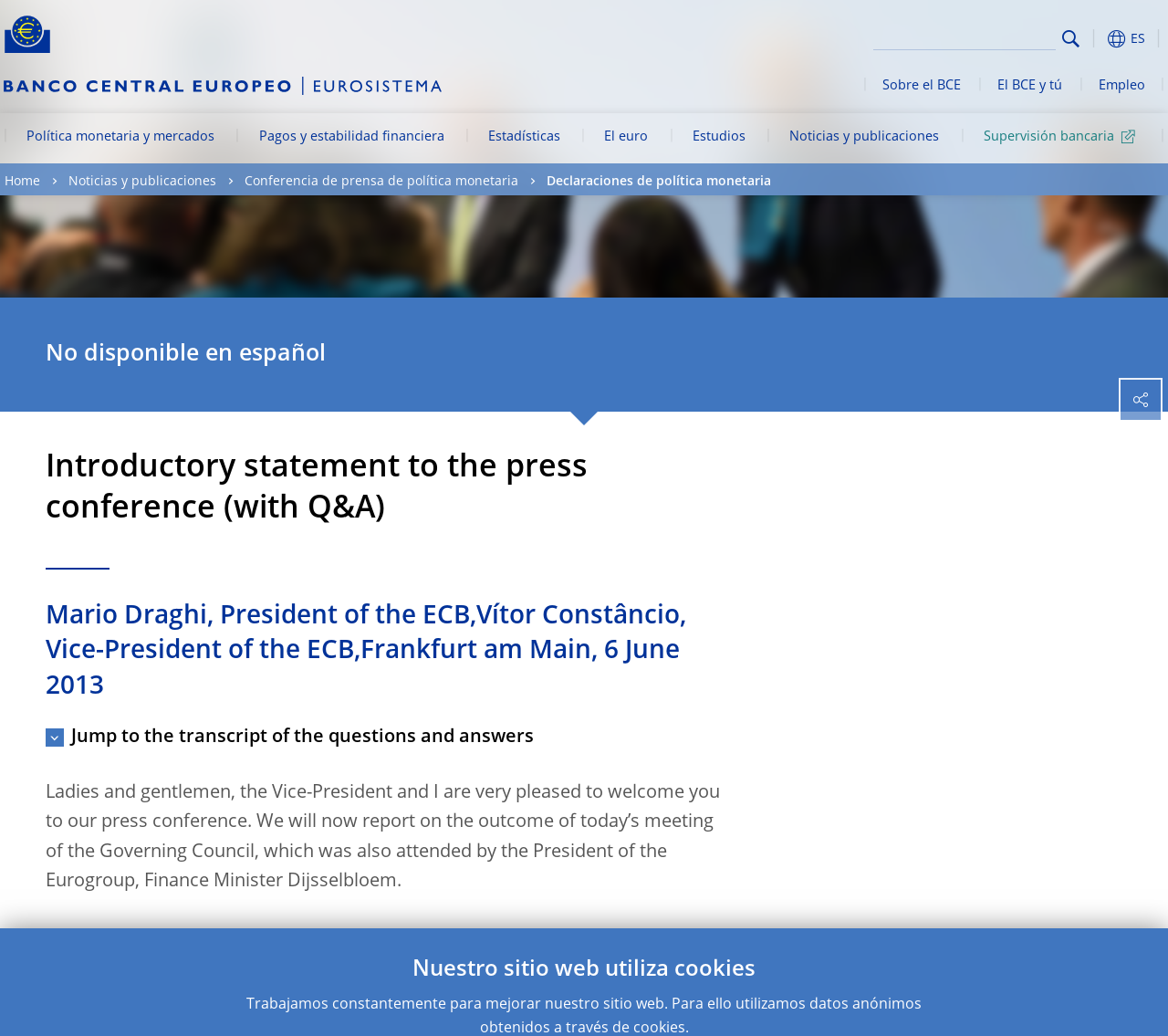Can you pinpoint the bounding box coordinates for the clickable element required for this instruction: "Search for something"? The coordinates should be four float numbers between 0 and 1, i.e., [left, top, right, bottom].

[0.056, 0.022, 0.93, 0.053]